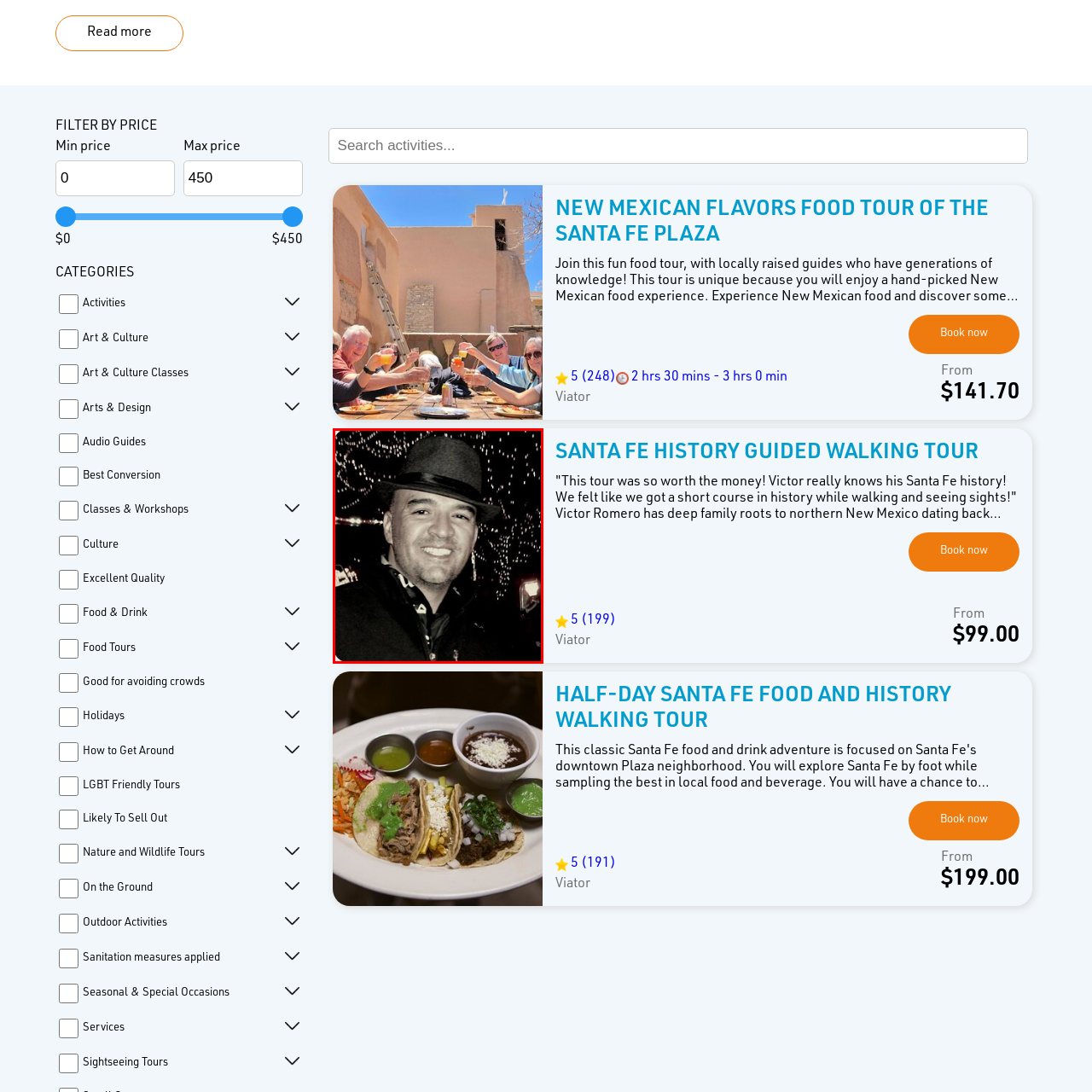What is the dominant color of the man's outfit?
Look at the image within the red bounding box and provide a single word or phrase as an answer.

Black